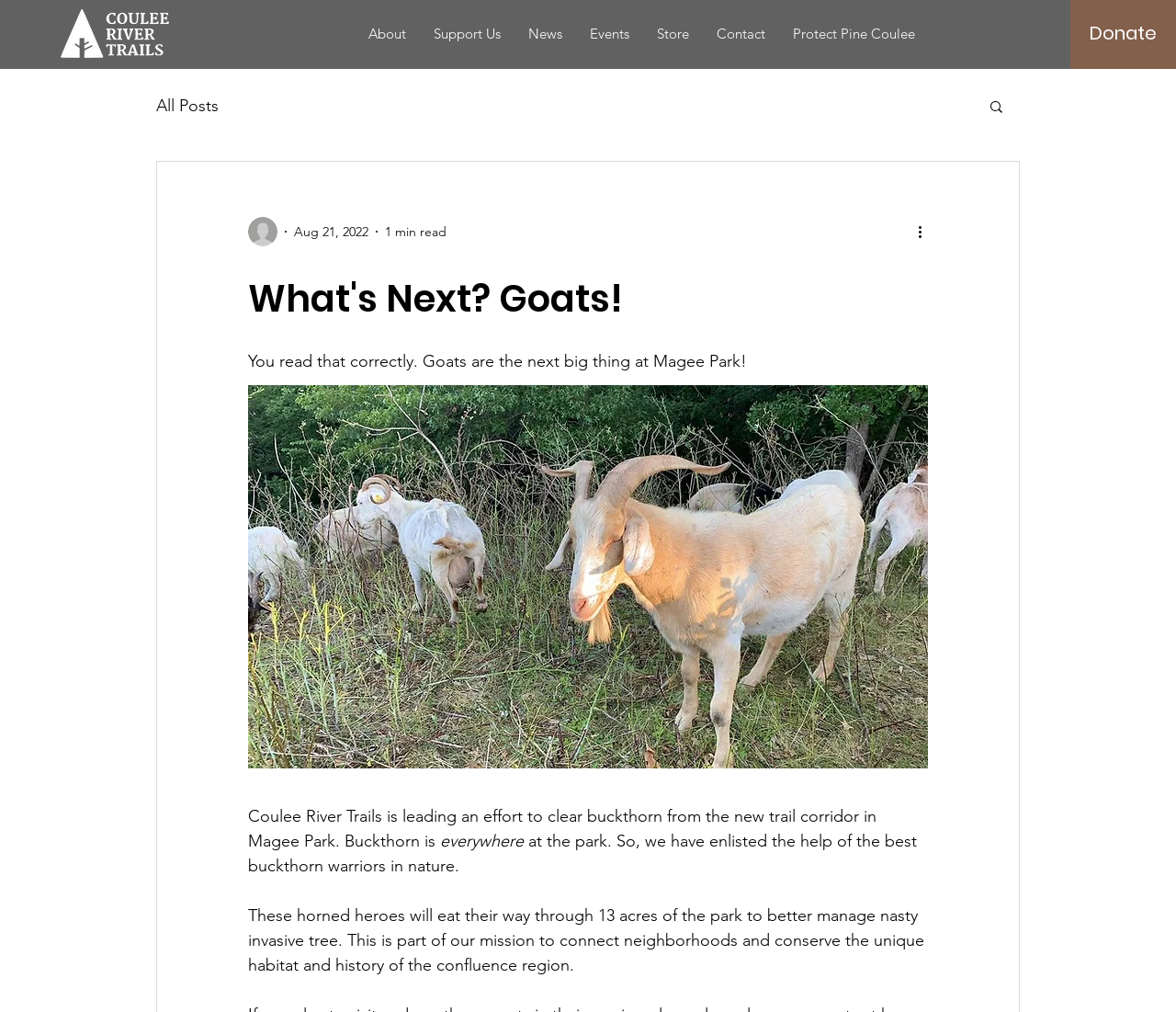What is the type of tree that the goats will be eating?
Using the image as a reference, give an elaborate response to the question.

I found this answer by reading the text on the webpage, specifically the sentence 'Coulee River Trails is leading an effort to clear buckthorn from the new trail corridor in Magee Park.'